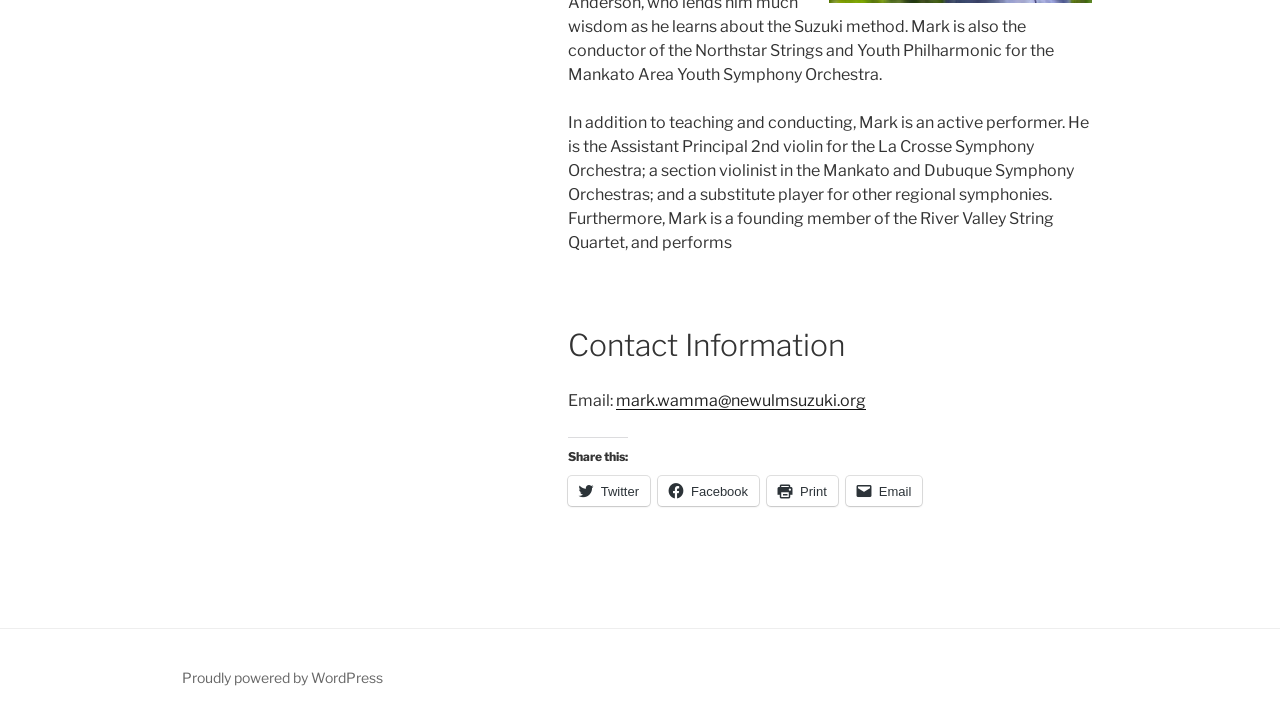Bounding box coordinates are specified in the format (top-left x, top-left y, bottom-right x, bottom-right y). All values are floating point numbers bounded between 0 and 1. Please provide the bounding box coordinate of the region this sentence describes: Proudly powered by WordPress

[0.142, 0.924, 0.299, 0.947]